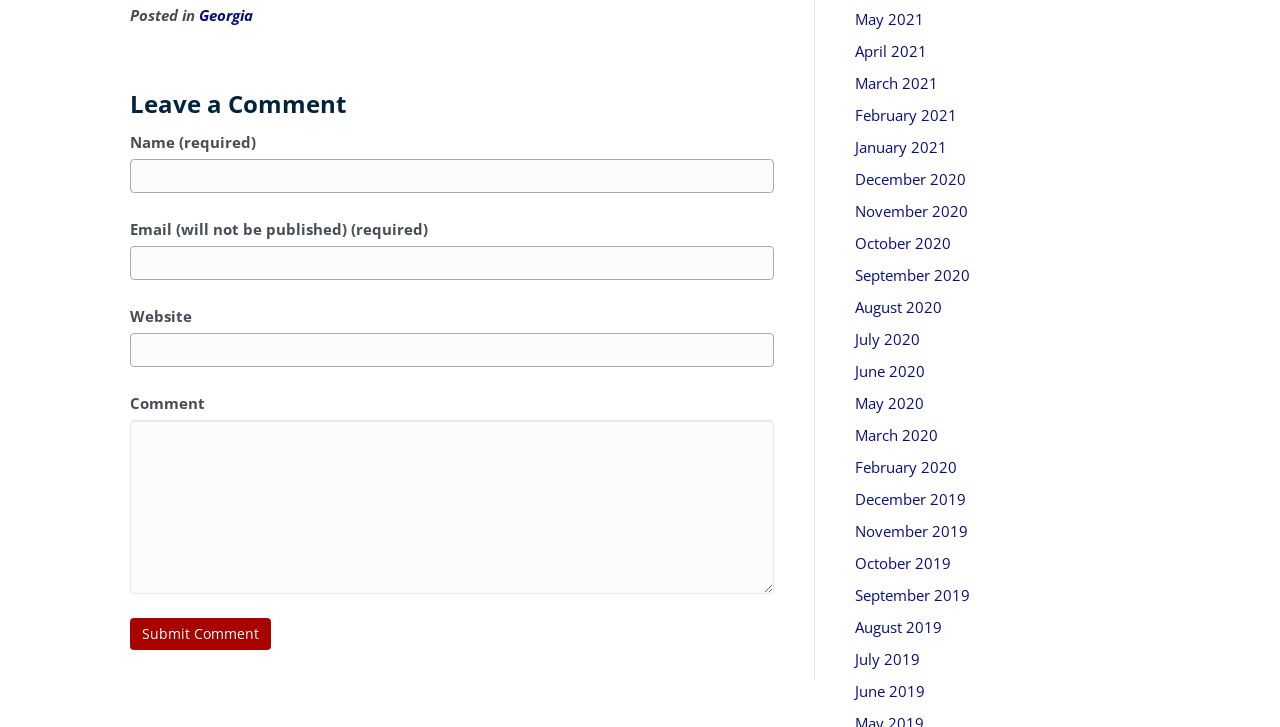Please locate the bounding box coordinates of the element that needs to be clicked to achieve the following instruction: "Write a comment". The coordinates should be four float numbers between 0 and 1, i.e., [left, top, right, bottom].

[0.102, 0.578, 0.605, 0.818]